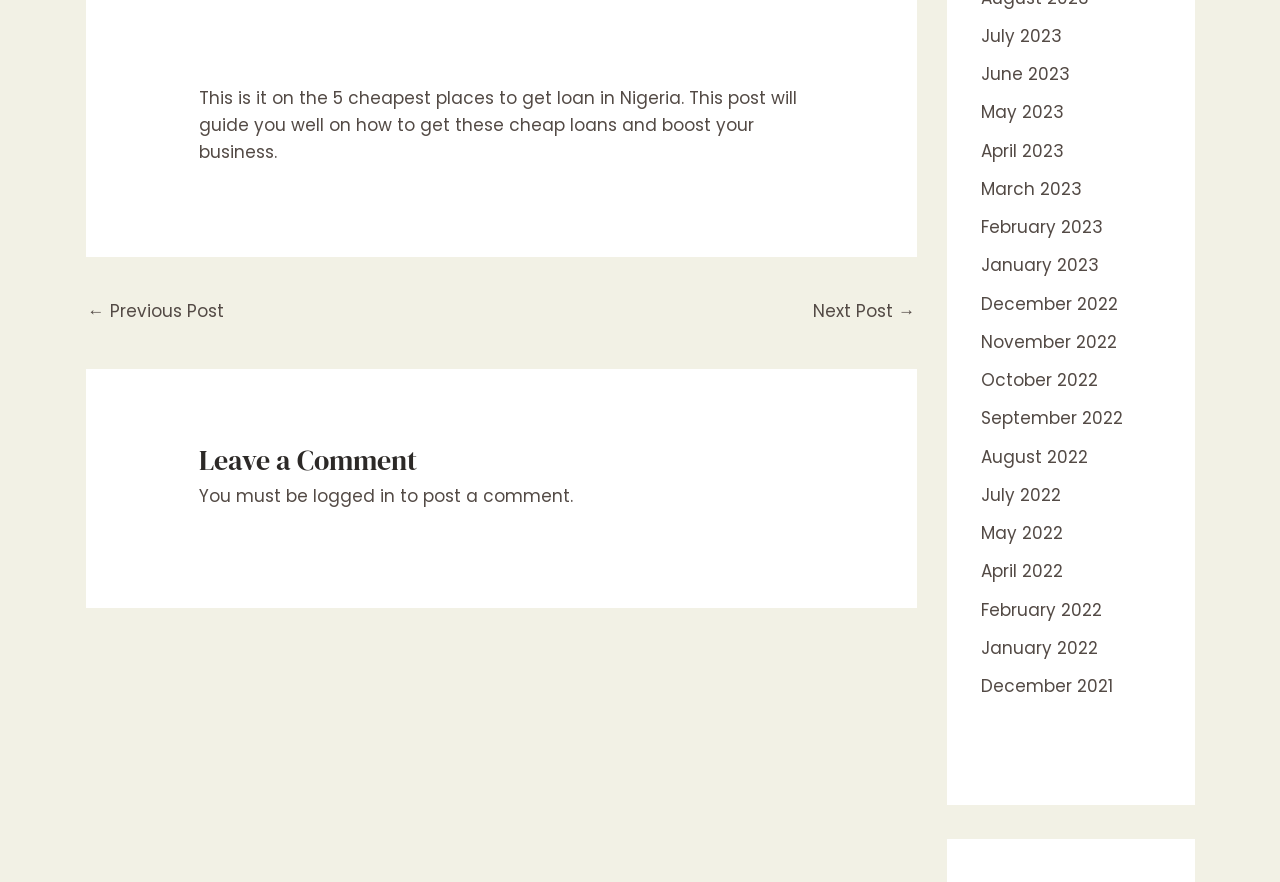Please give the bounding box coordinates of the area that should be clicked to fulfill the following instruction: "Click on the 'logged in' link". The coordinates should be in the format of four float numbers from 0 to 1, i.e., [left, top, right, bottom].

[0.244, 0.549, 0.308, 0.576]